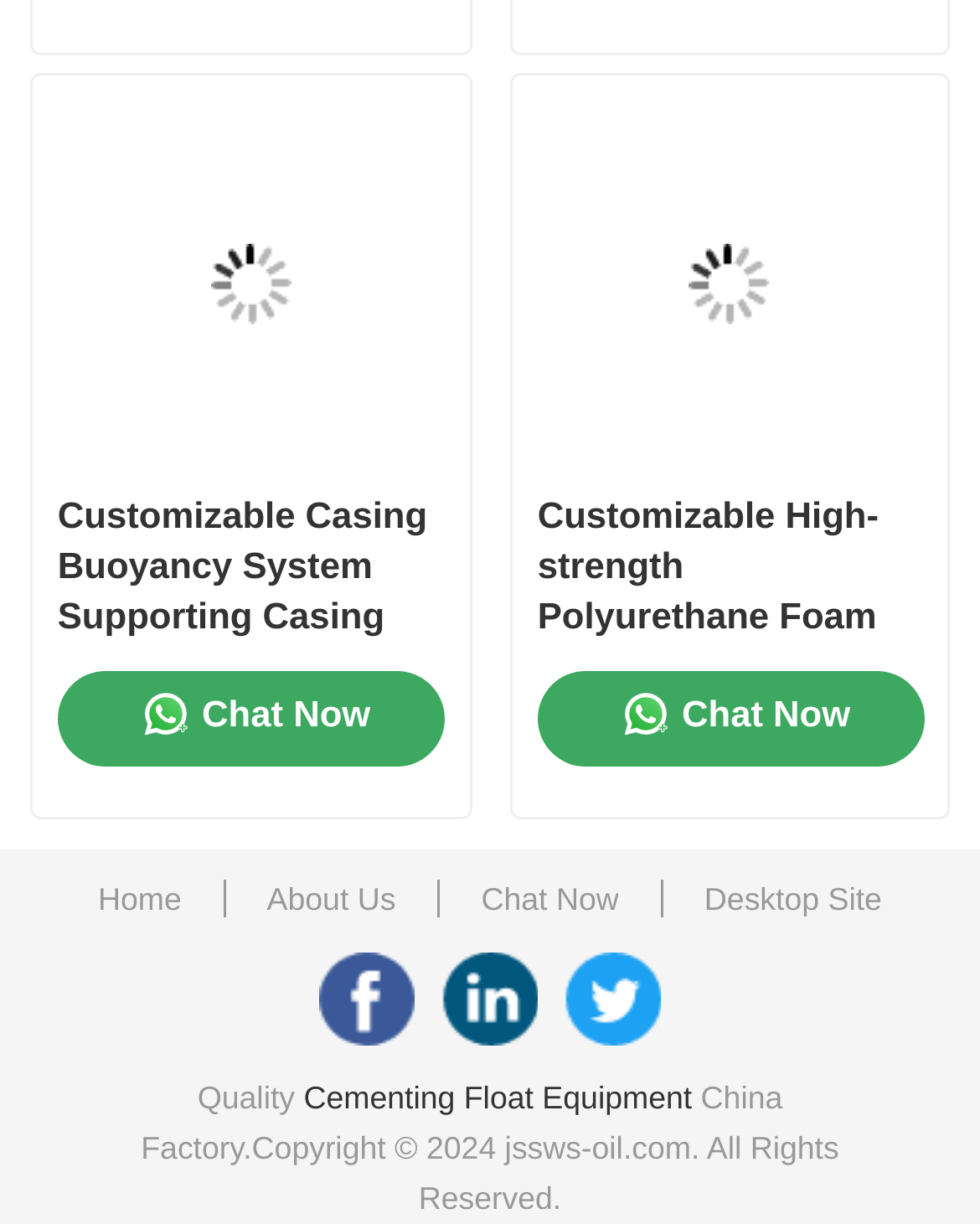Identify the coordinates of the bounding box for the element that must be clicked to accomplish the instruction: "Learn more about 'Cementing Float Equipment'".

[0.31, 0.882, 0.706, 0.911]